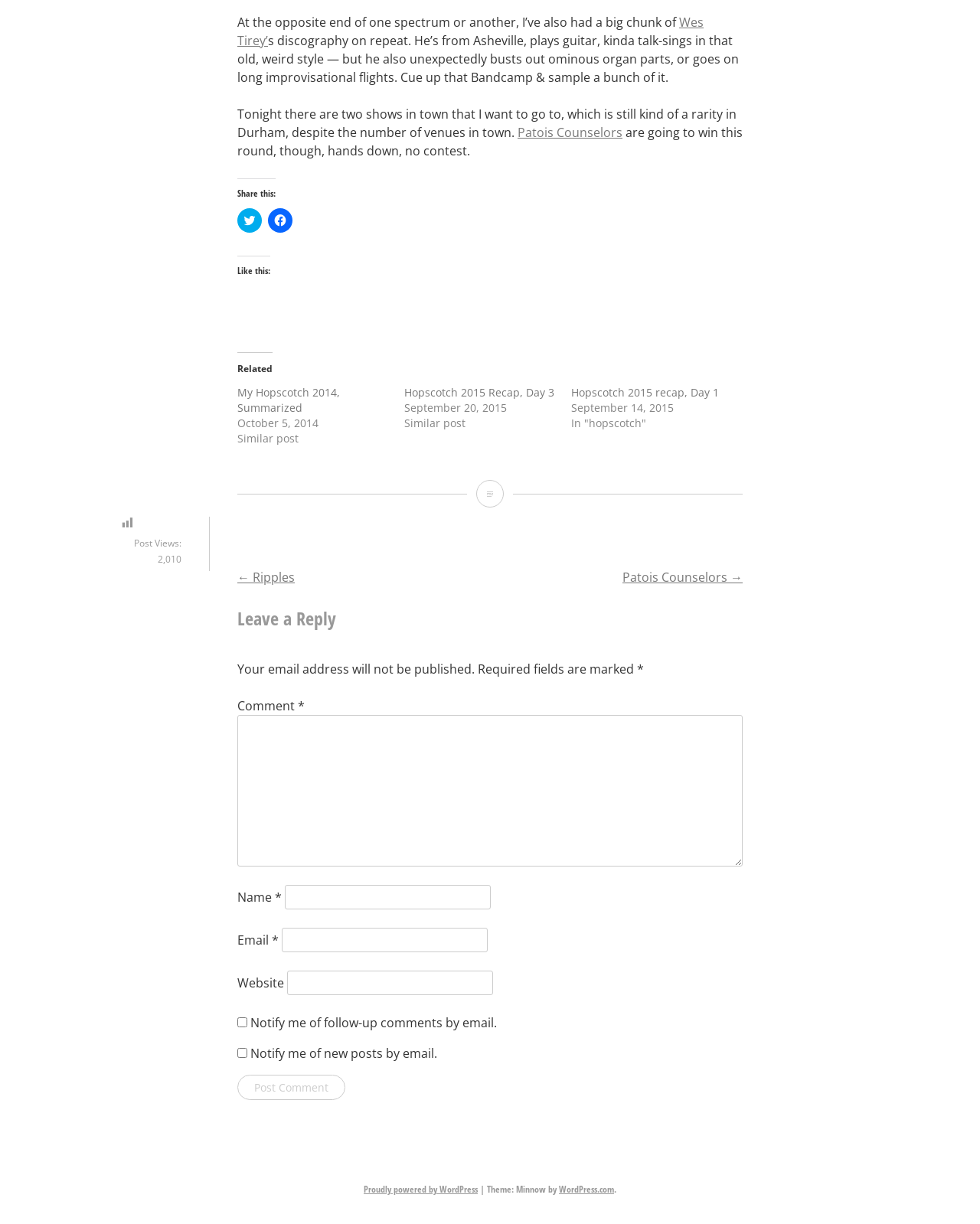Pinpoint the bounding box coordinates of the clickable area necessary to execute the following instruction: "Post a comment". The coordinates should be given as four float numbers between 0 and 1, namely [left, top, right, bottom].

[0.242, 0.878, 0.352, 0.899]